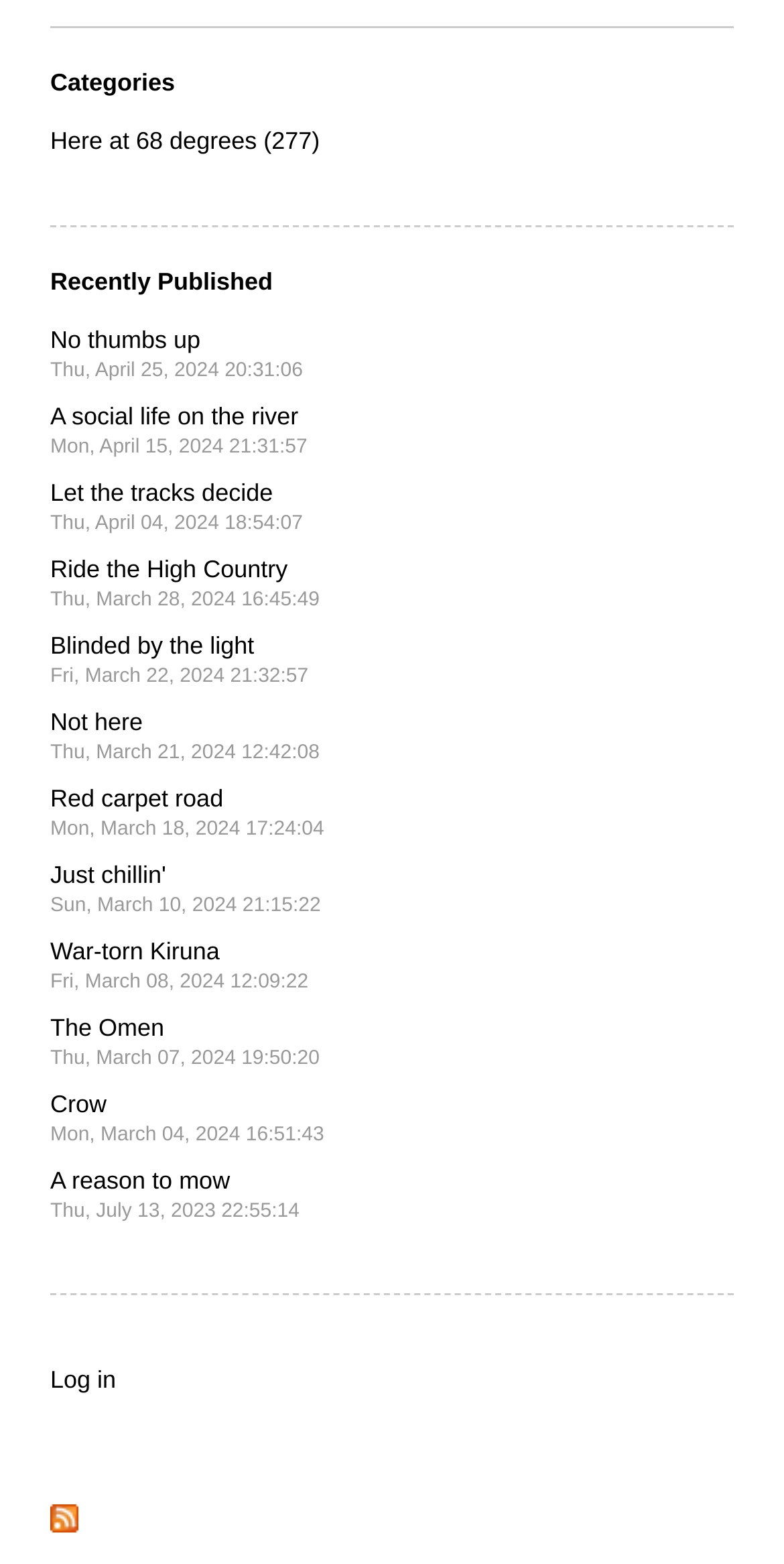What is the alternative way to access the content?
Refer to the image and respond with a one-word or short-phrase answer.

RSS Feed